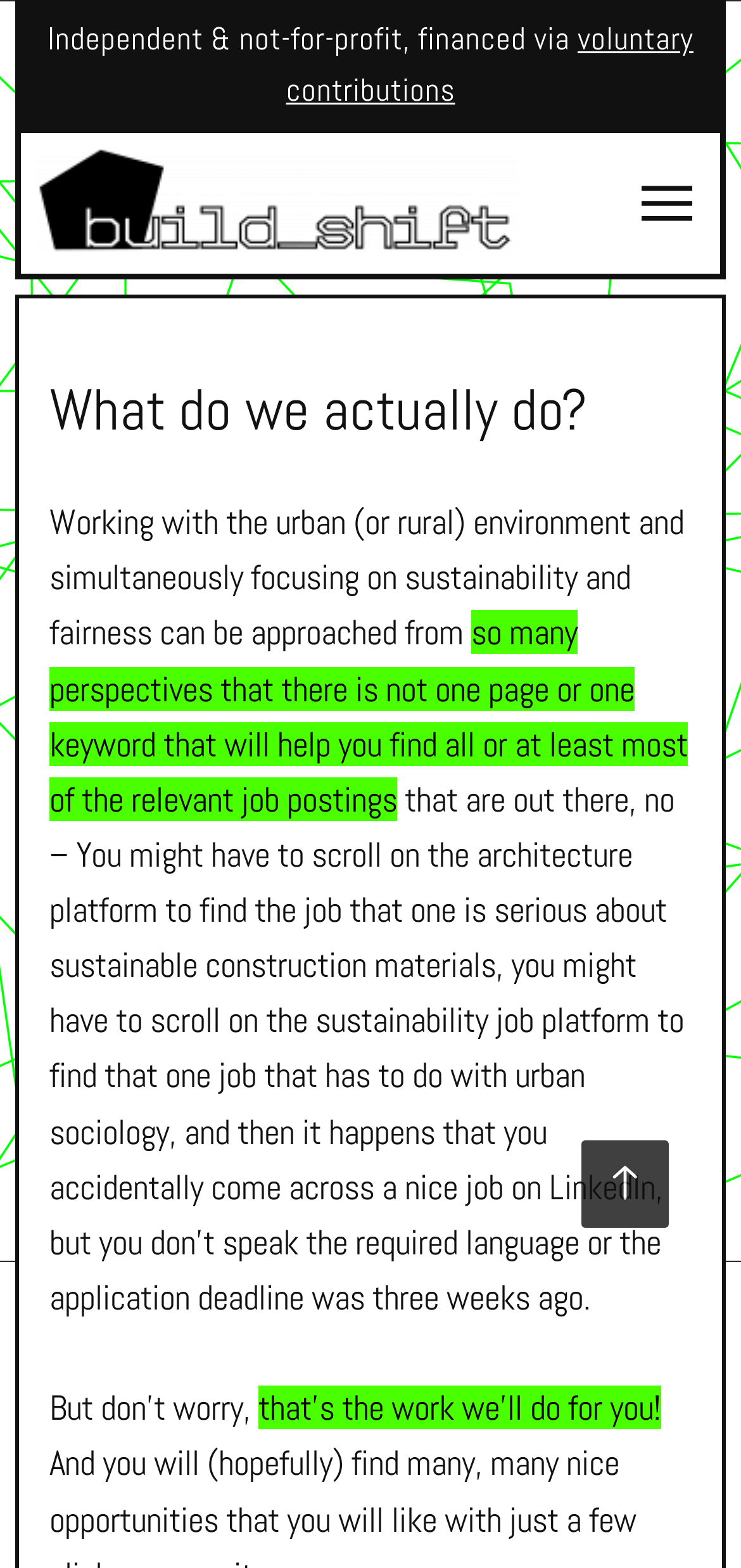Illustrate the webpage thoroughly, mentioning all important details.

The webpage appears to be about the organization Buildshift, which is independent and not-for-profit, financed via voluntary contributions. At the top left of the page, there is a Buildshift logo, consisting of a black pentagonal shape and an outlined white text. 

To the right of the logo, there is a primary menu navigation button labeled "Open menu". Below the logo and navigation button, there is a heading that reads "What do we actually do?" followed by a series of paragraphs explaining the organization's purpose. The text describes the challenges of finding relevant job postings related to sustainability and fairness in the urban or rural environment, and how Buildshift aims to simplify this process.

At the bottom right of the page, there is an "Arrow Up" button, which may be used for scrolling or navigation purposes. Overall, the page has a simple and clean layout, with a focus on text-based content and minimal use of images.